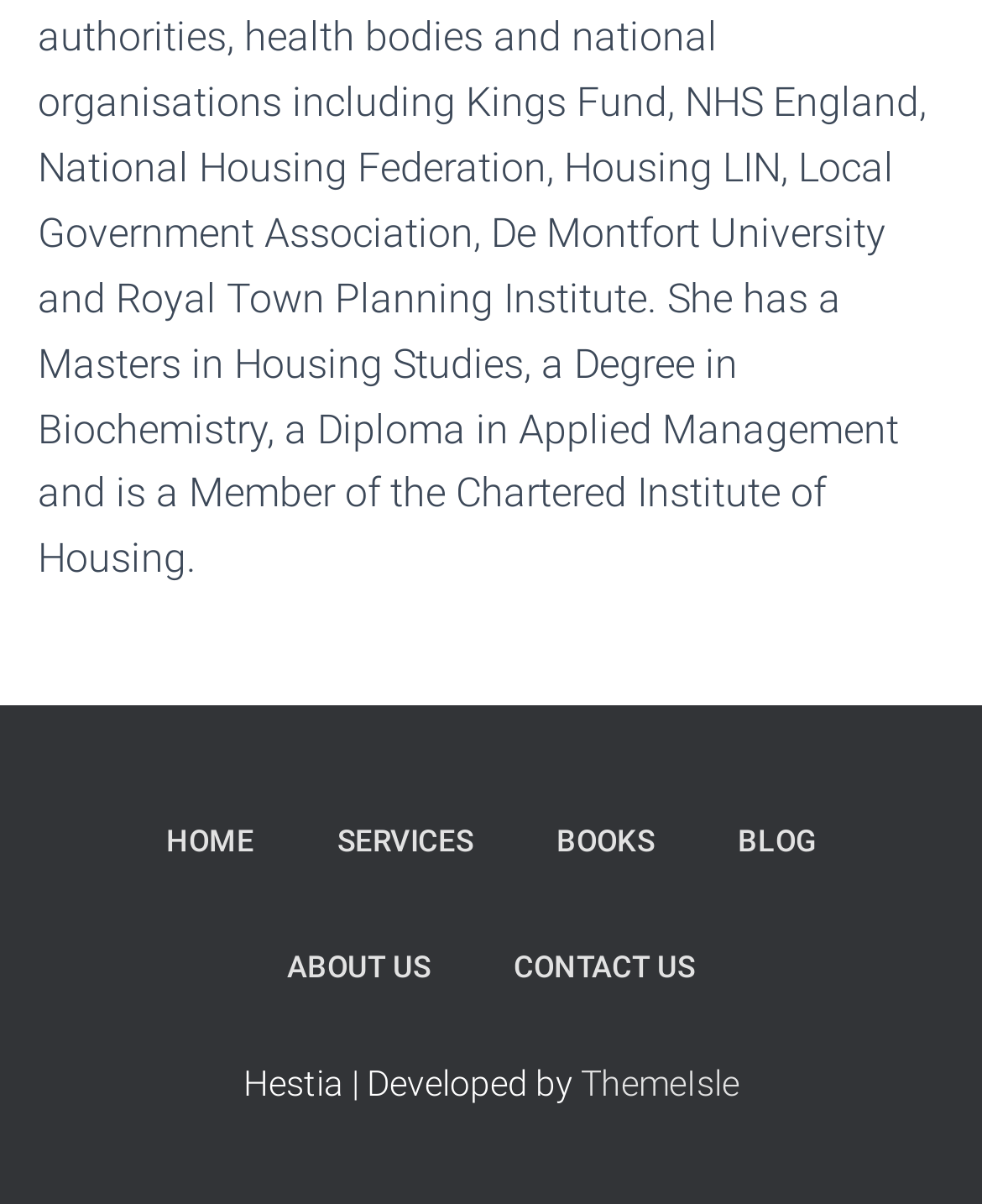Please give a succinct answer to the question in one word or phrase:
What is the link next to 'Hestia | Developed by'?

ThemeIsle